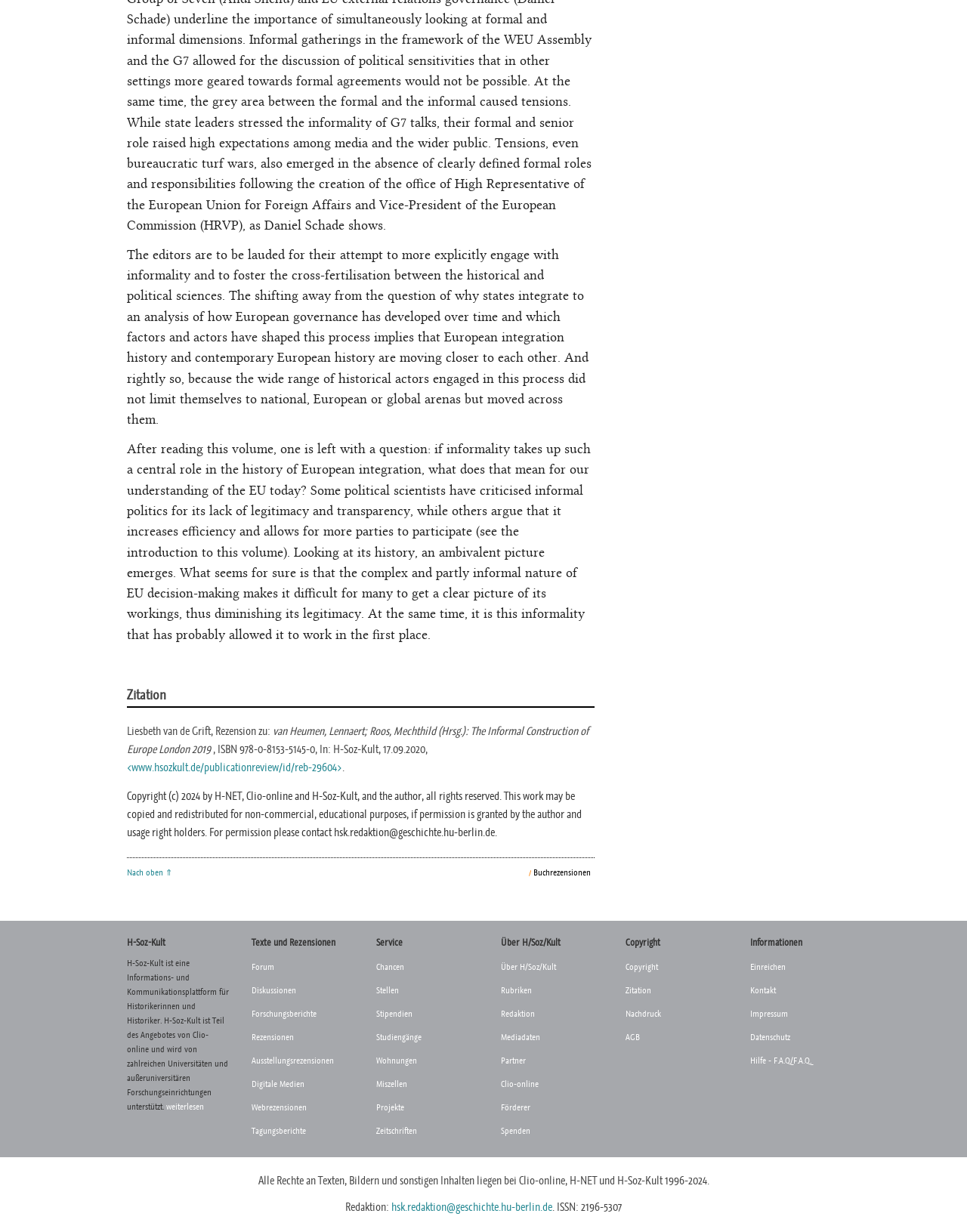Find the bounding box coordinates of the element to click in order to complete this instruction: "read more about H-Soz-Kult". The bounding box coordinates must be four float numbers between 0 and 1, denoted as [left, top, right, bottom].

[0.131, 0.777, 0.236, 0.903]